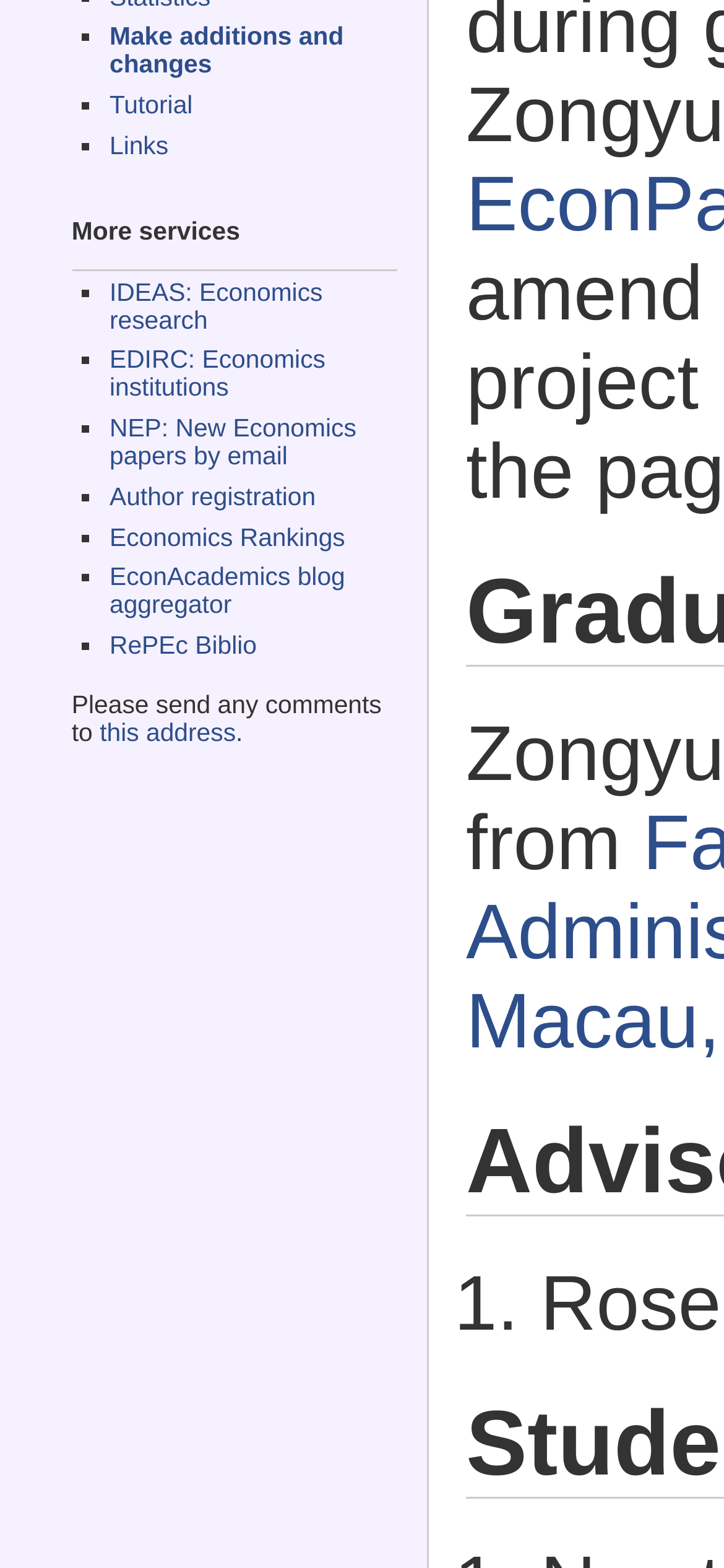Bounding box coordinates are specified in the format (top-left x, top-left y, bottom-right x, bottom-right y). All values are floating point numbers bounded between 0 and 1. Please provide the bounding box coordinate of the region this sentence describes: IDEAS: Economics research

[0.151, 0.177, 0.446, 0.213]